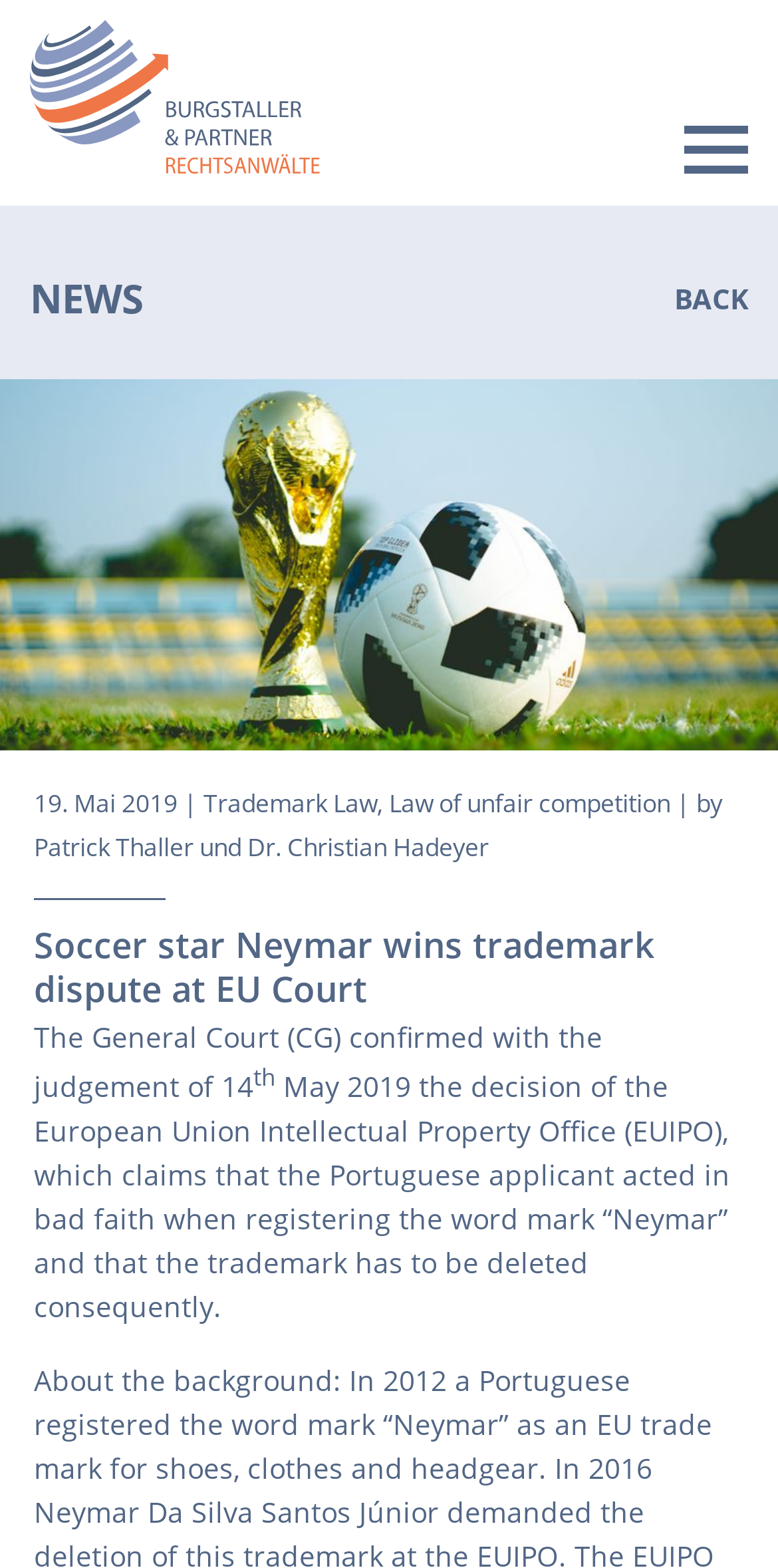Explain the webpage in detail, including its primary components.

The webpage is about a news article, specifically a trademark dispute involving soccer star Neymar. At the top left corner, there is a logo image with a link. Below the logo, there is a header section with a heading "NEWS" in a prominent position. To the right of the header, there is a button to open a menu, although it is currently hidden.

On the top right corner, there is a link "BACK". Below the header section, there is a section with a date "19. Mai 2019" followed by links to related topics "Trademark Law" and "Law of unfair competition", separated by commas. The authors of the article, Patrick Thaller and Dr. Christian Hadeyer, are credited below the date.

The main article heading "Soccer star Neymar wins trademark dispute at EU Court" is located below the author credits. The article text starts with a sentence "The General Court (CG) confirmed with the judgement of 14" followed by a superscript and continues with a detailed description of the court's decision regarding Neymar's trademark dispute.